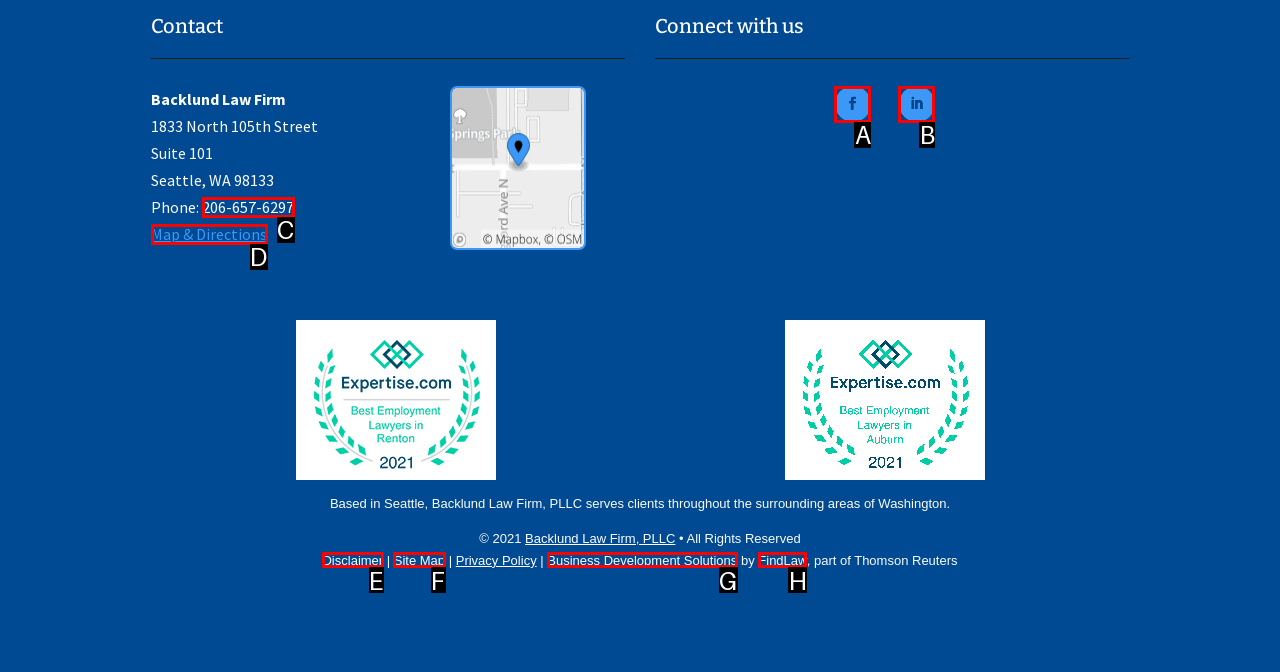From the choices provided, which HTML element best fits the description: Follow? Answer with the appropriate letter.

A